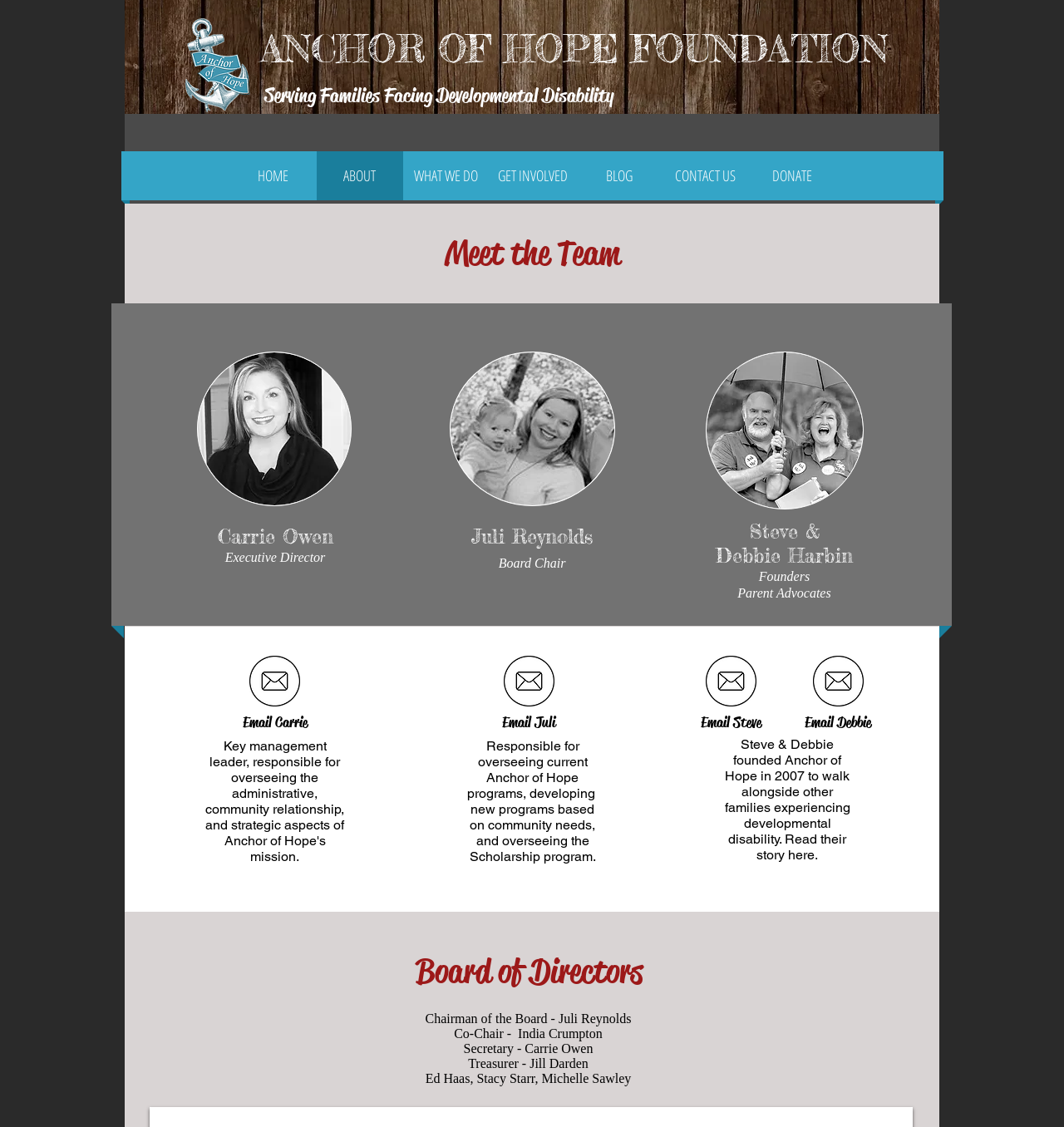Please find the bounding box coordinates of the element's region to be clicked to carry out this instruction: "Email Carrie".

[0.228, 0.633, 0.289, 0.649]